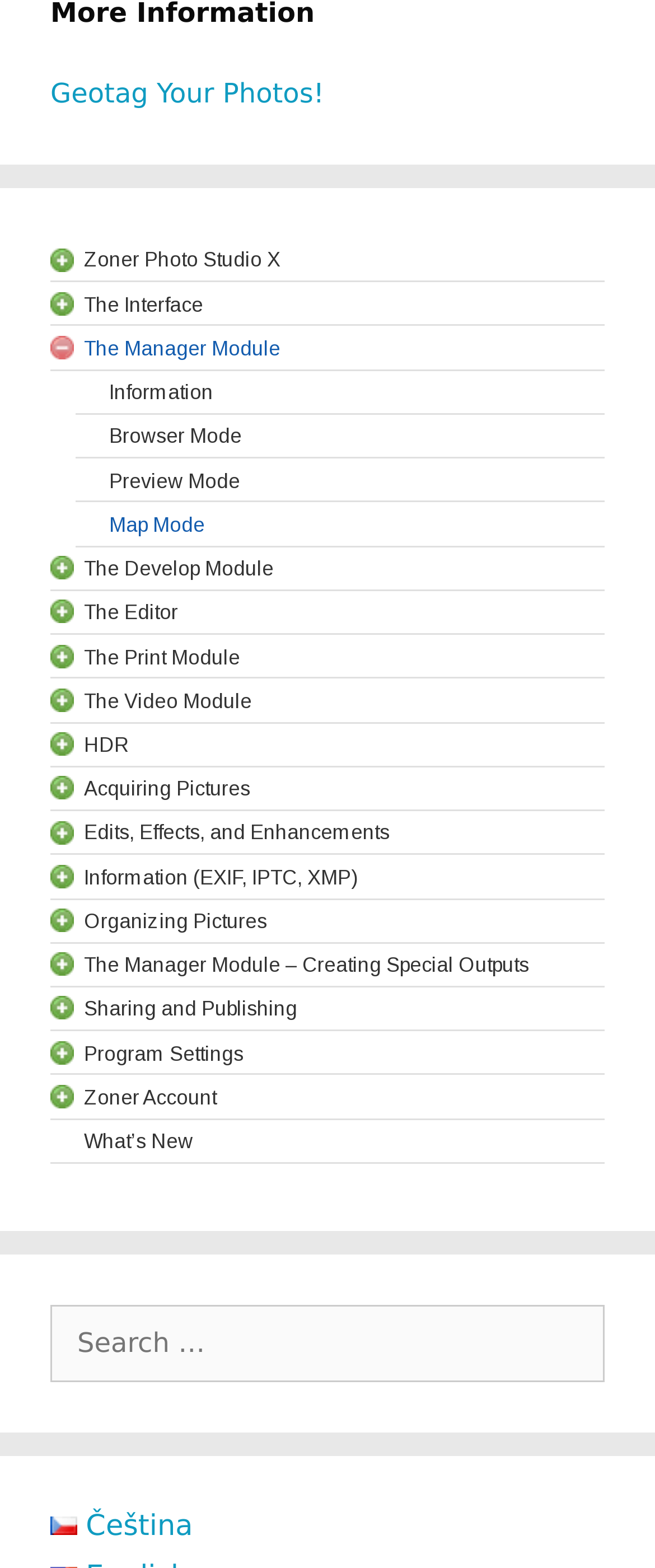Identify the bounding box coordinates for the element that needs to be clicked to fulfill this instruction: "Go to 'Zoner Photo Studio X'". Provide the coordinates in the format of four float numbers between 0 and 1: [left, top, right, bottom].

[0.128, 0.155, 0.923, 0.177]